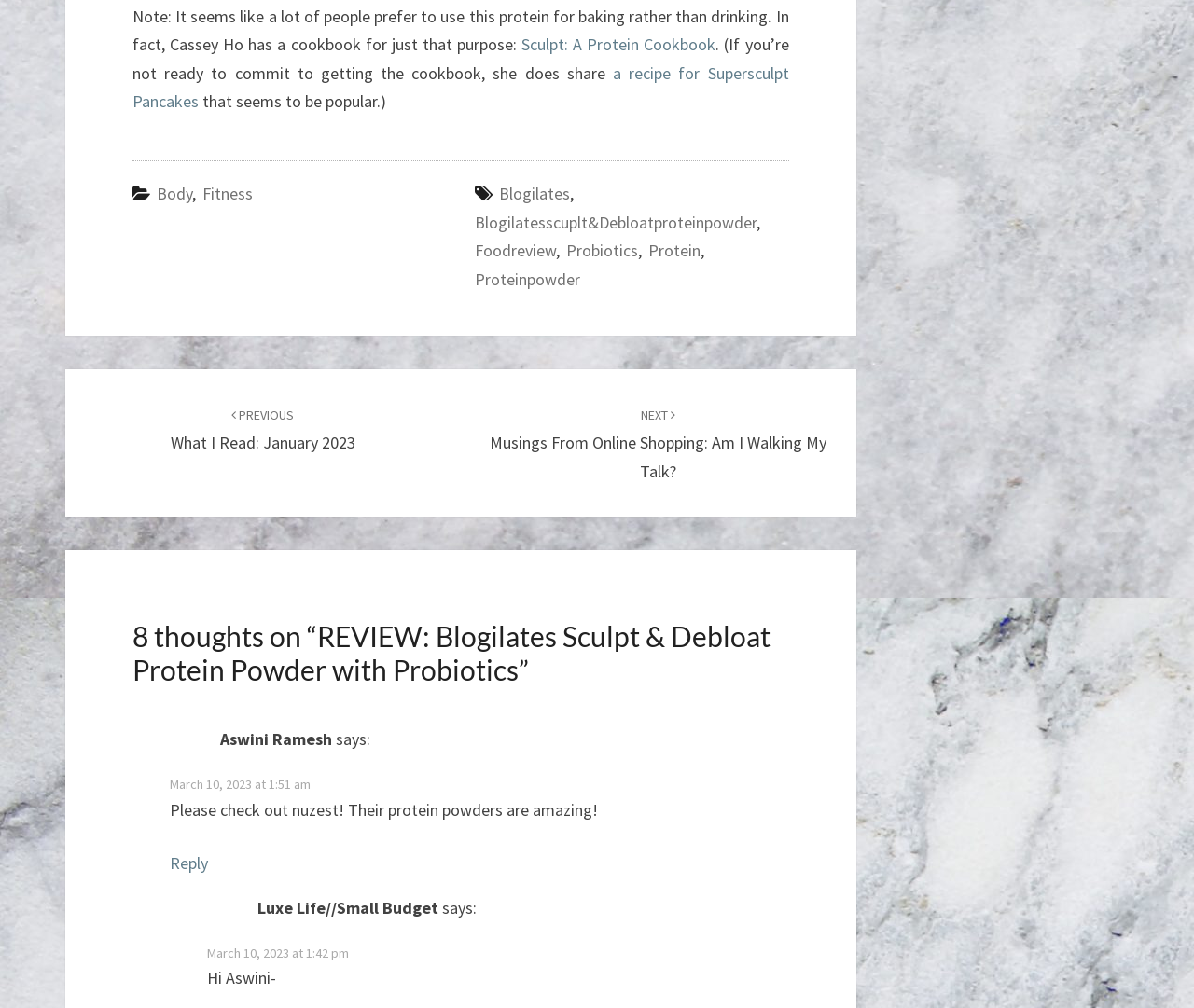What is the purpose of the link 'a recipe for Supersculpt Pancakes'?
Relying on the image, give a concise answer in one word or a brief phrase.

To share a recipe